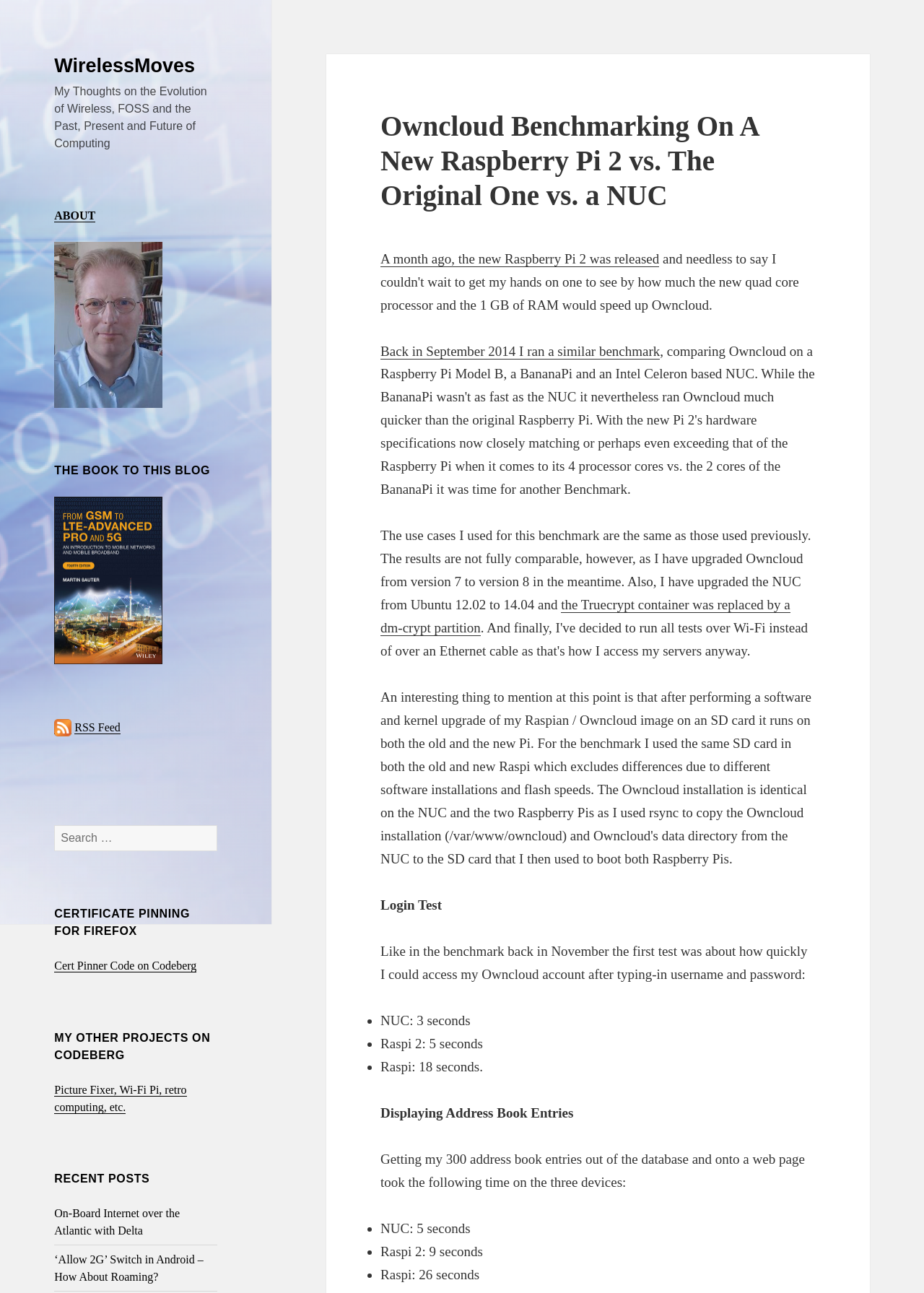What is the topic of the recent post?
Give a detailed response to the question by analyzing the screenshot.

The recent post on the webpage is about Owncloud Benchmarking, which is a comparison of the performance of Owncloud on different devices, including Raspberry Pi 2, the original Raspberry Pi, and a NUC.